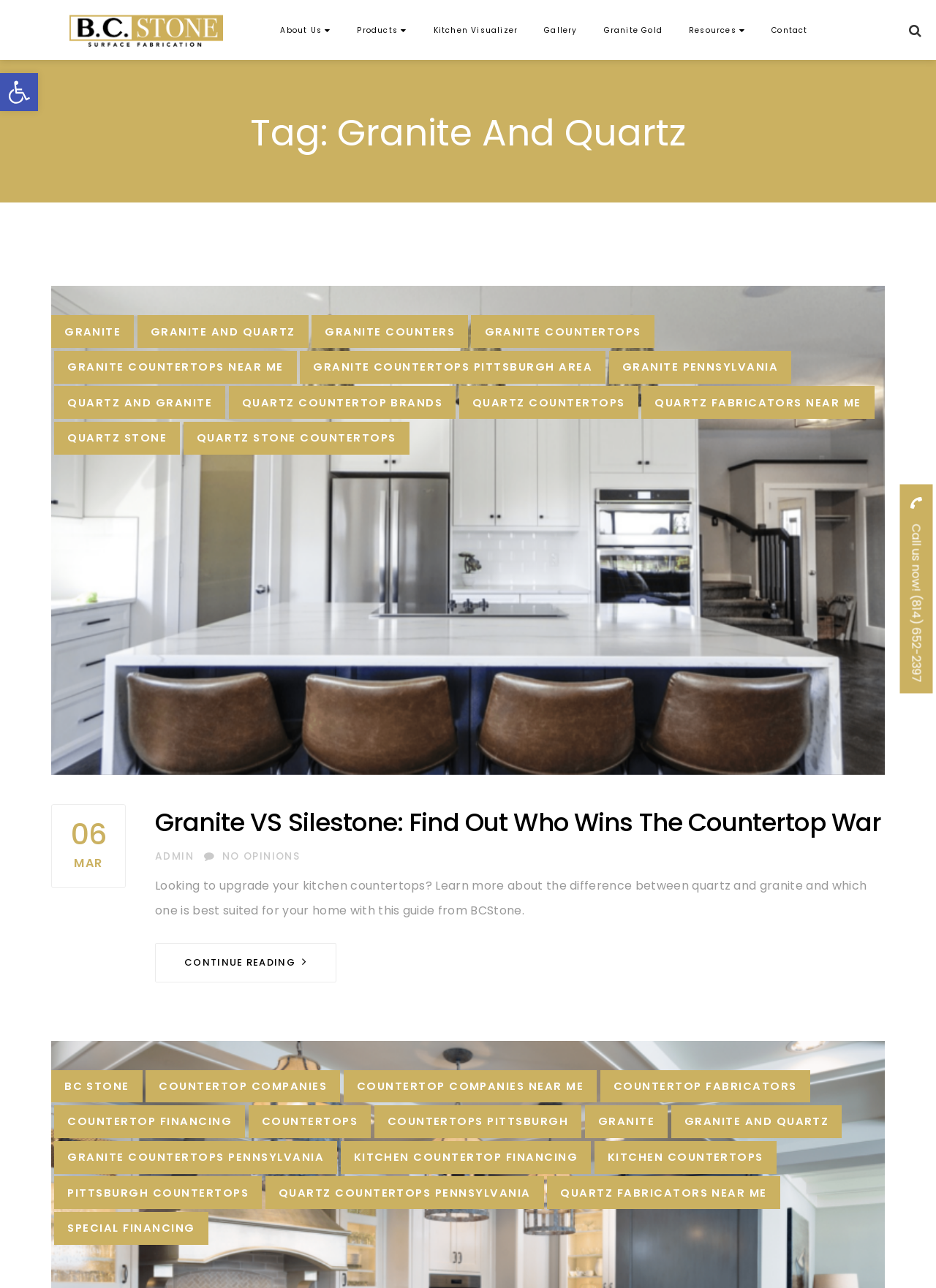Find the bounding box coordinates of the element to click in order to complete the given instruction: "Click the 'Buddygays-Inceleme Visitors' link."

None